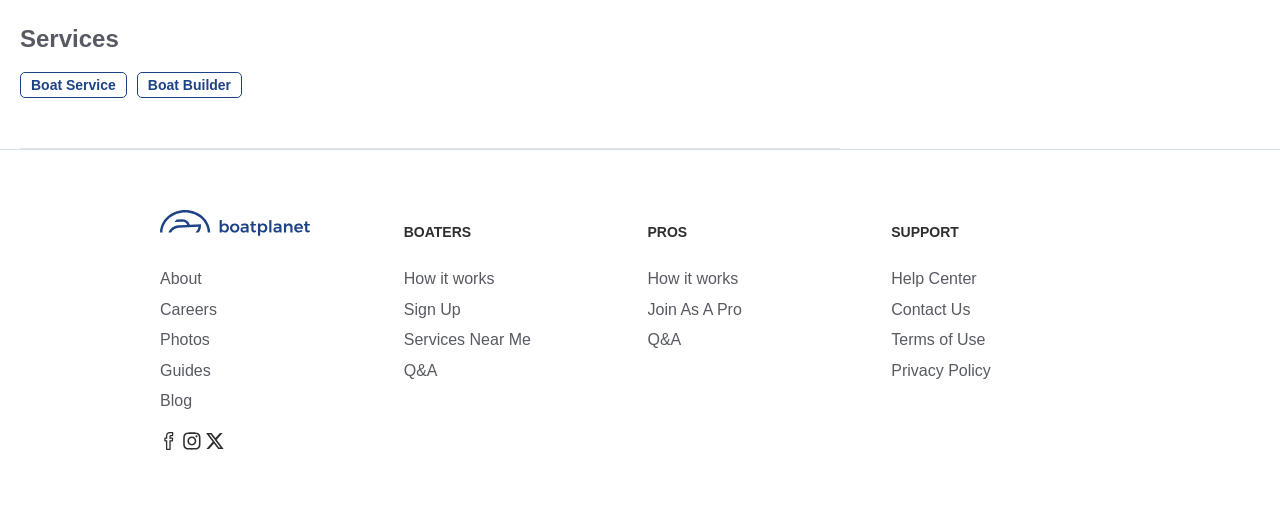What is the purpose of the 'PROS' section?
Please answer using one word or phrase, based on the screenshot.

For professionals